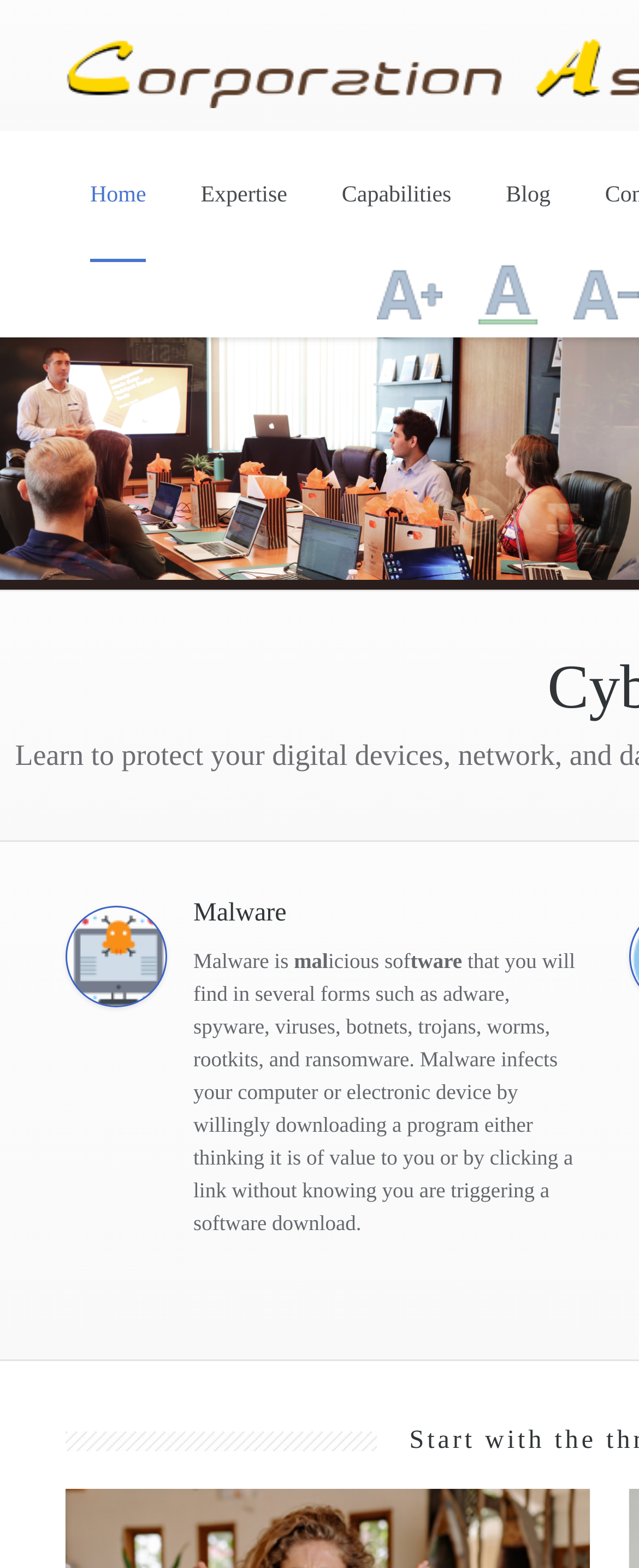Can you give a detailed response to the following question using the information from the image? What is the topic of the main content?

I looked at the main content section and saw a heading 'Malware' and a paragraph describing what malware is, so the topic of the main content is malware.